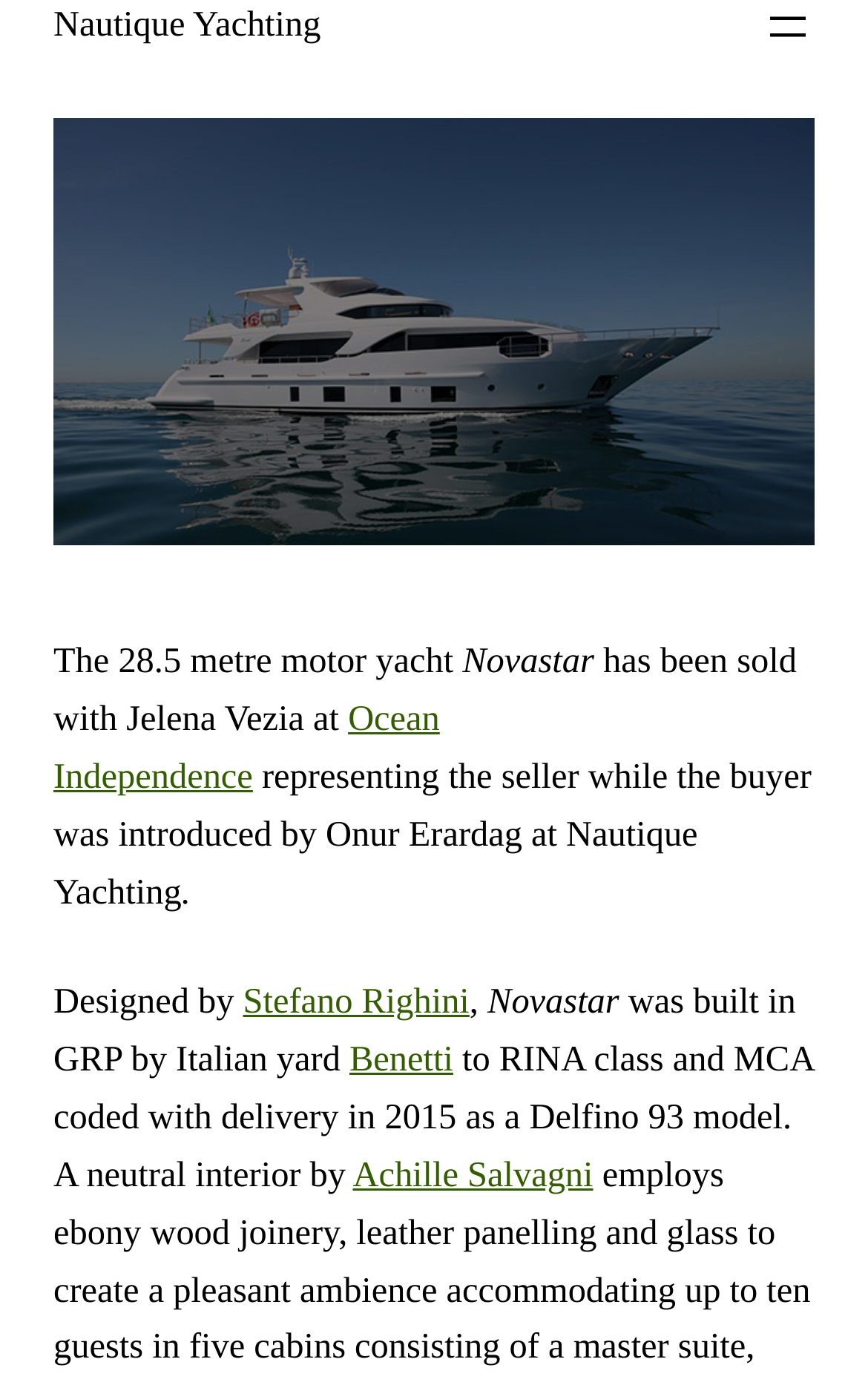Using the element description Benetti, predict the bounding box coordinates for the UI element. Provide the coordinates in (top-left x, top-left y, bottom-right x, bottom-right y) format with values ranging from 0 to 1.

[0.403, 0.752, 0.522, 0.78]